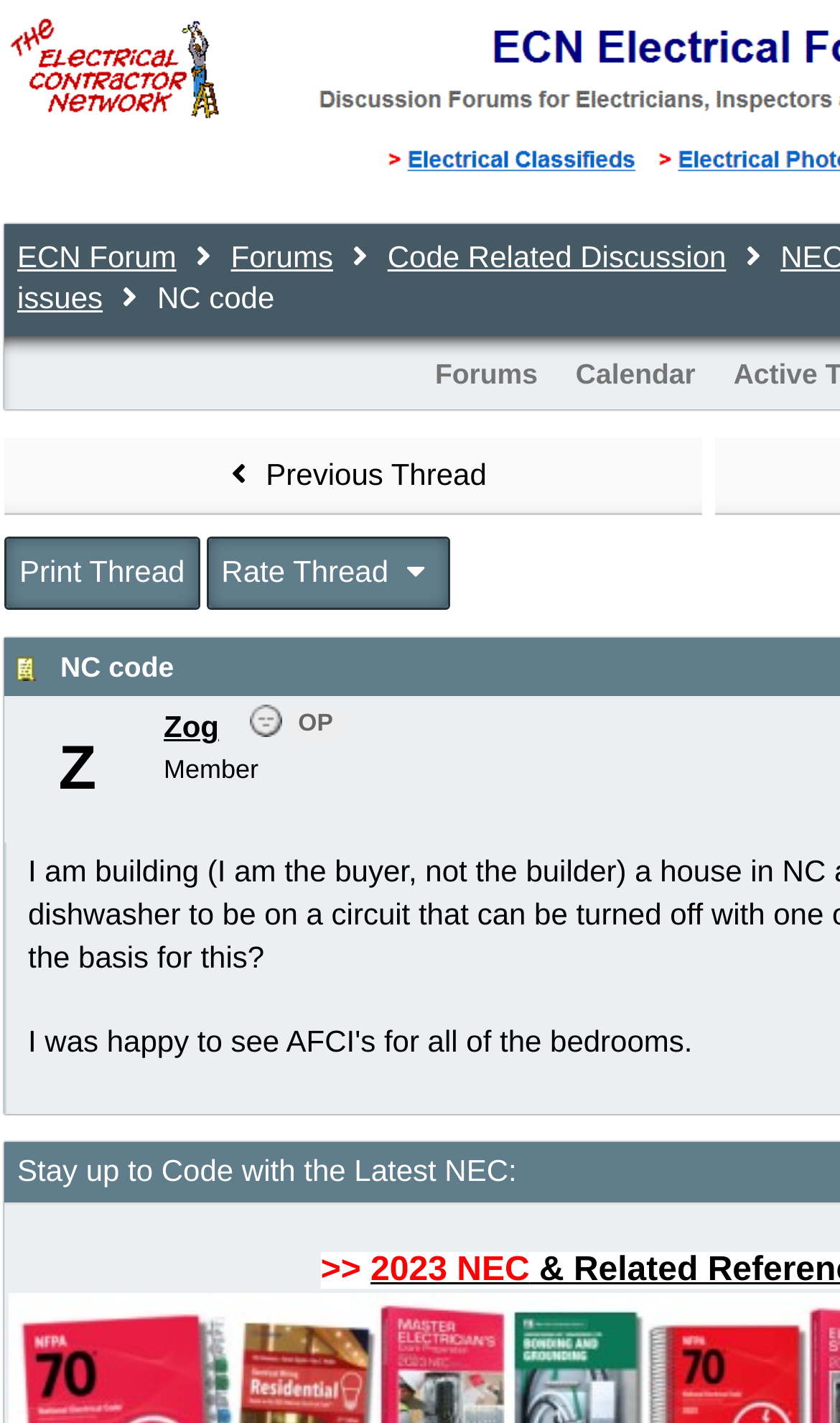Answer the question using only one word or a concise phrase: How many table cells are in the second table?

2